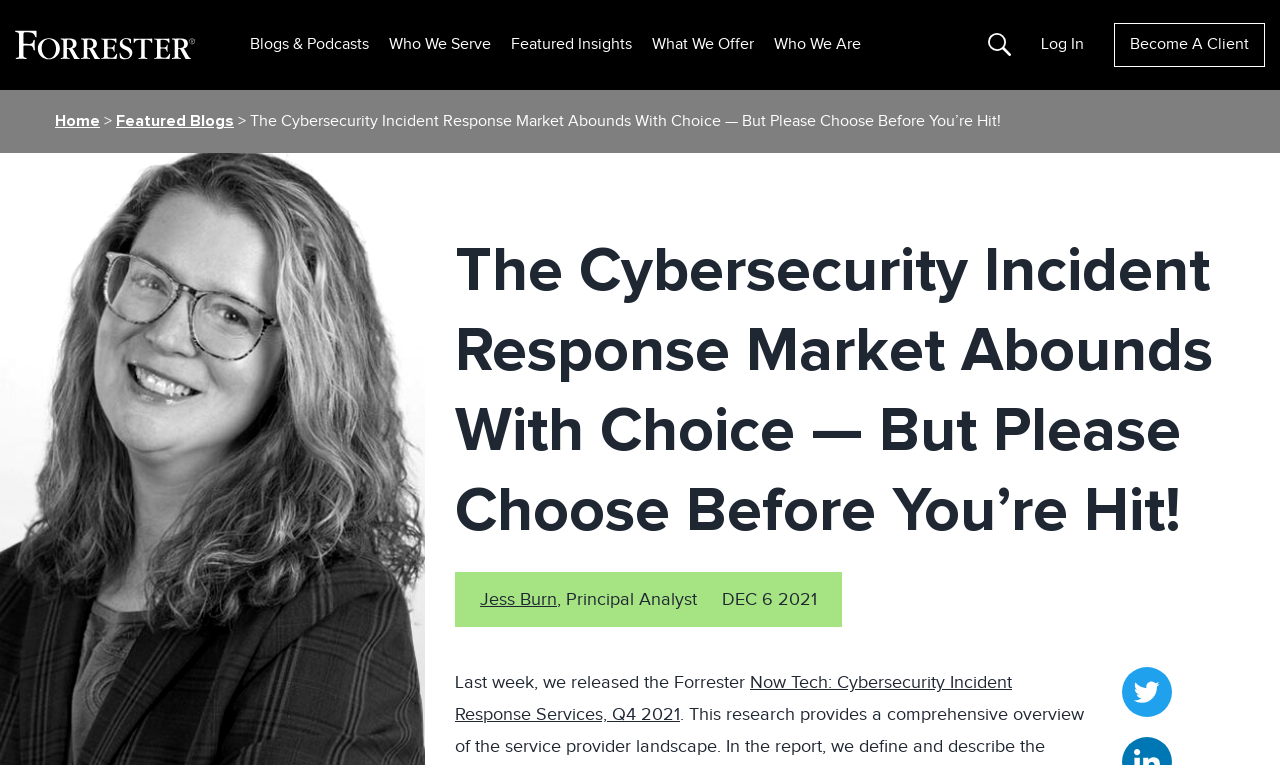Please provide a comprehensive response to the question below by analyzing the image: 
What is the date of the article?

I found the date of the article in the time element, which is 'DEC 6 2021'.